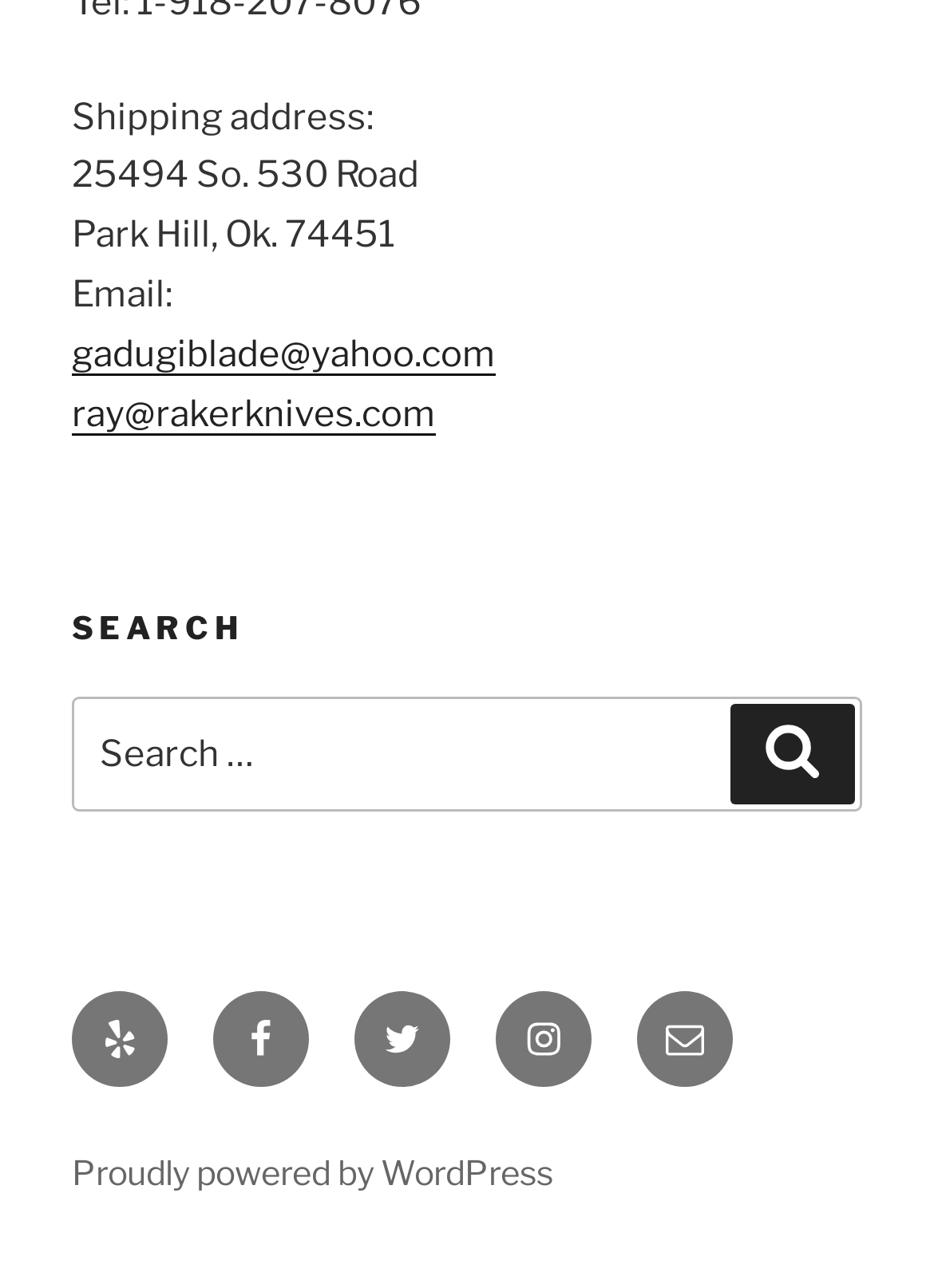Locate the bounding box coordinates of the element you need to click to accomplish the task described by this instruction: "Send an email to gadugiblade@yahoo.com".

[0.077, 0.259, 0.531, 0.292]